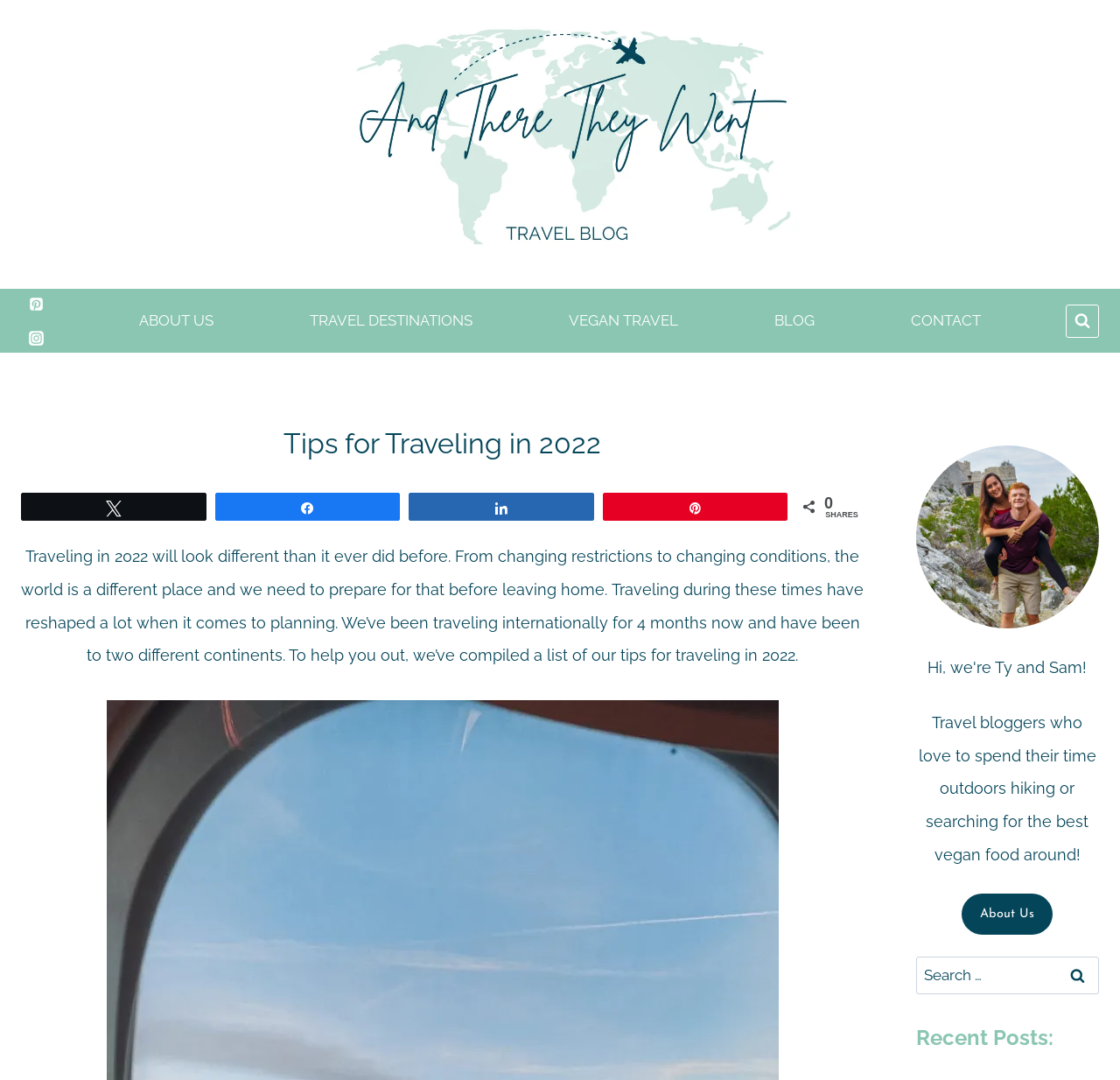Find the bounding box coordinates of the area that needs to be clicked in order to achieve the following instruction: "Click the 'Login' button". The coordinates should be specified as four float numbers between 0 and 1, i.e., [left, top, right, bottom].

None